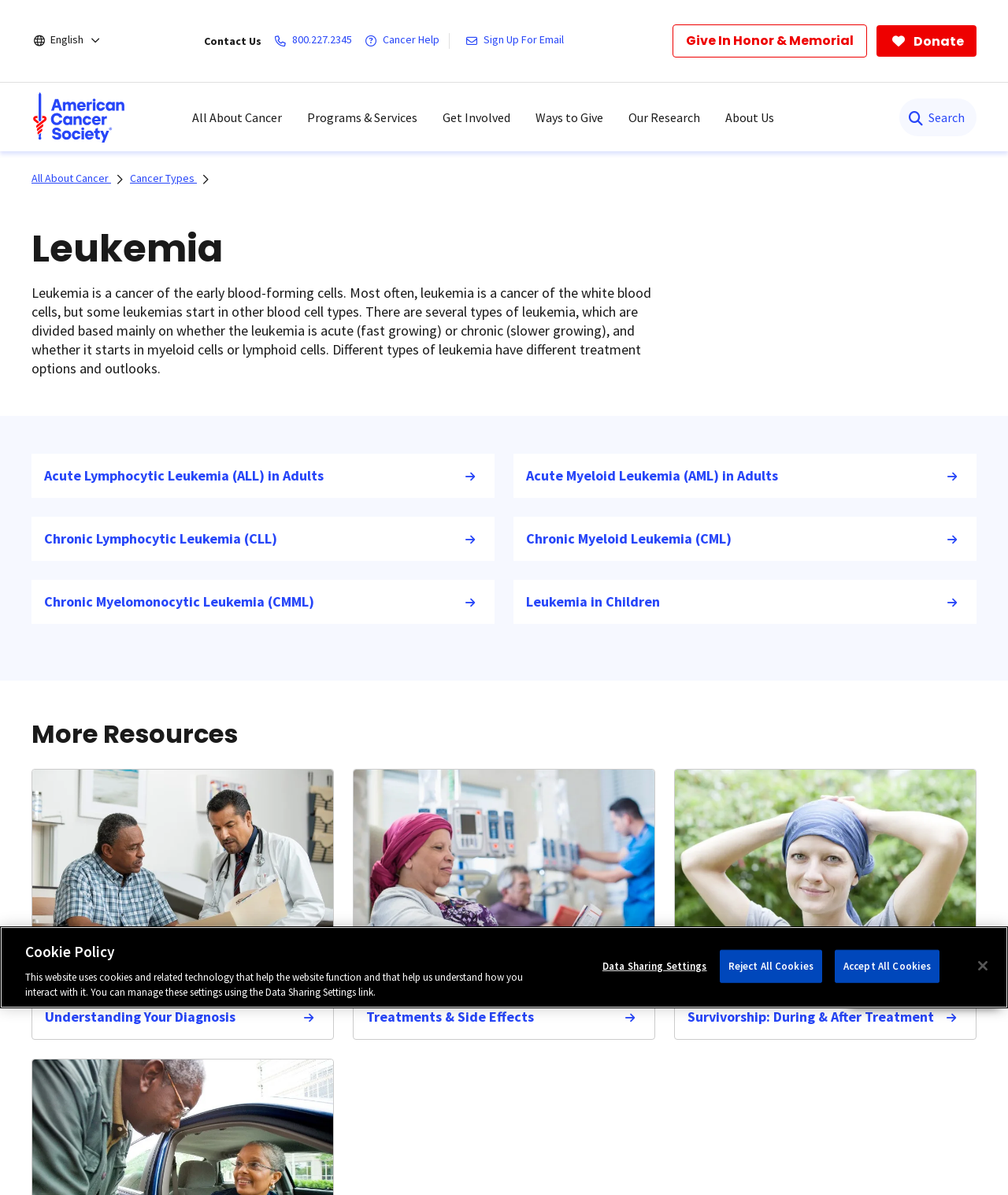Refer to the element description Treatments & Side Effects and identify the corresponding bounding box in the screenshot. Format the coordinates as (top-left x, top-left y, bottom-right x, bottom-right y) with values in the range of 0 to 1.

[0.351, 0.644, 0.649, 0.87]